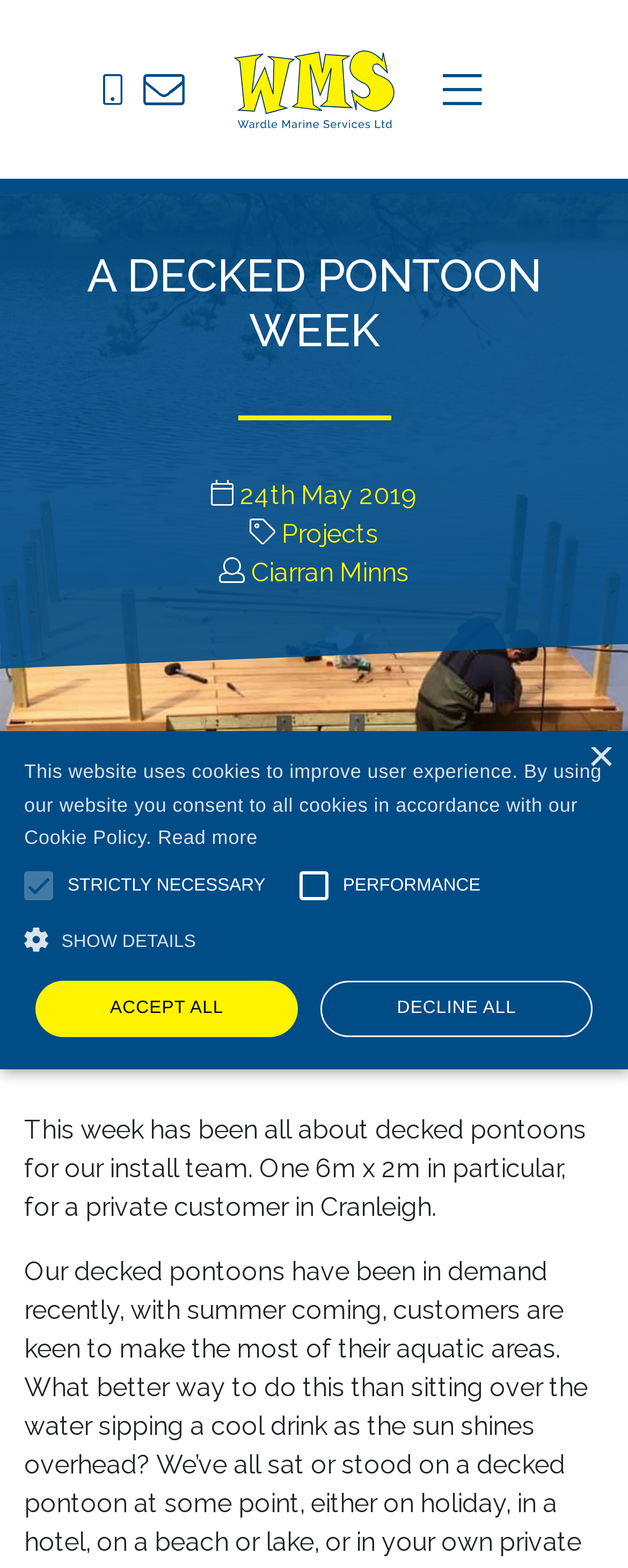Determine the bounding box coordinates of the region that needs to be clicked to achieve the task: "Go to Pontoons".

[0.365, 0.009, 0.724, 0.046]